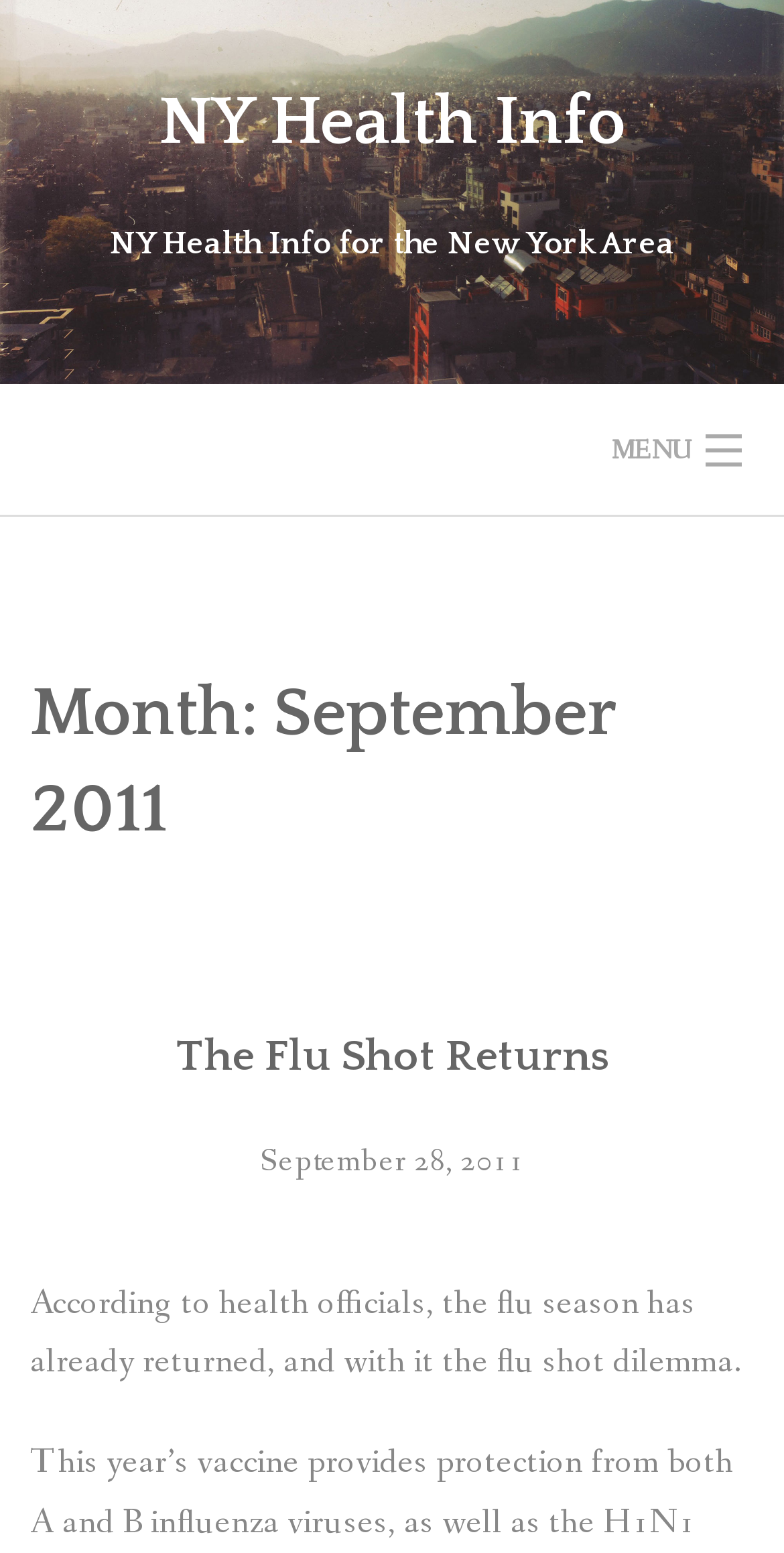What is the date of the latest article?
Refer to the screenshot and respond with a concise word or phrase.

September 28, 2011